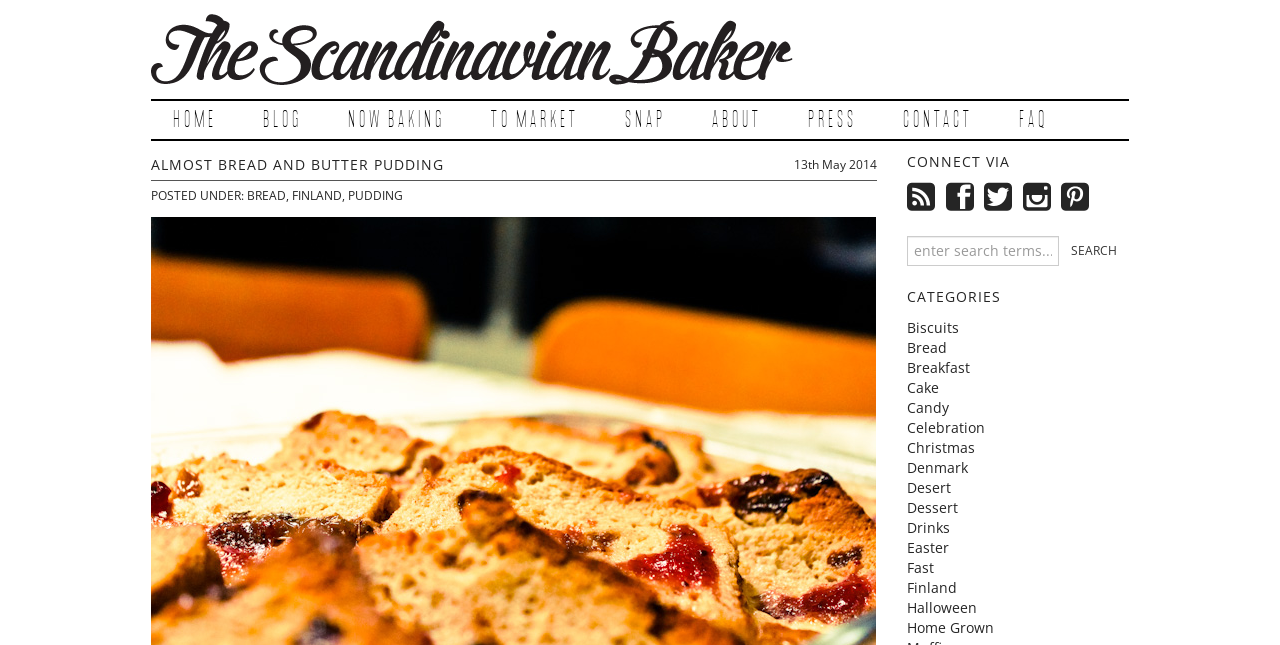Identify the first-level heading on the webpage and generate its text content.

ALMOST BREAD AND BUTTER PUDDING